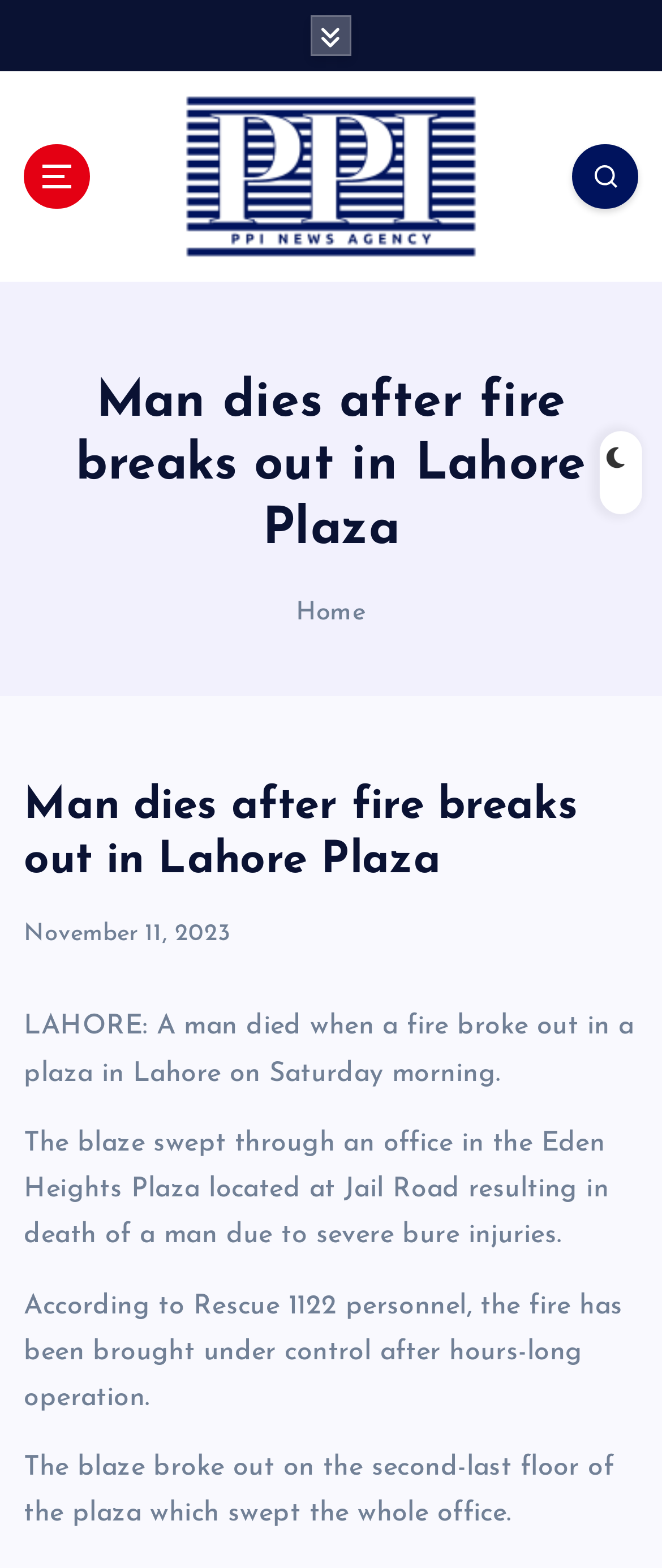What is the current status of the fire?
Based on the image, give a one-word or short phrase answer.

Under control